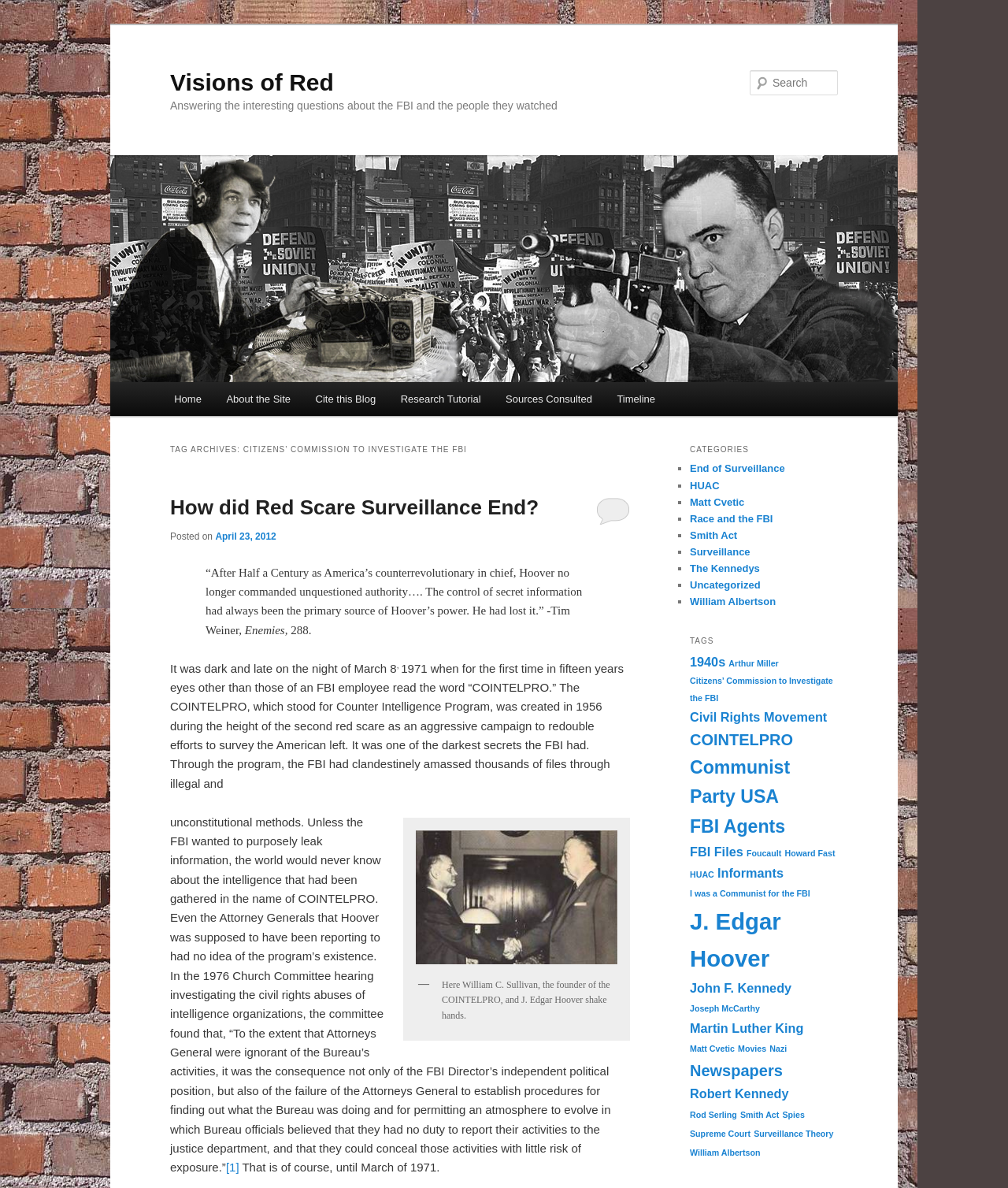What is the name of the blog?
Answer the question based on the image using a single word or a brief phrase.

Visions of Red